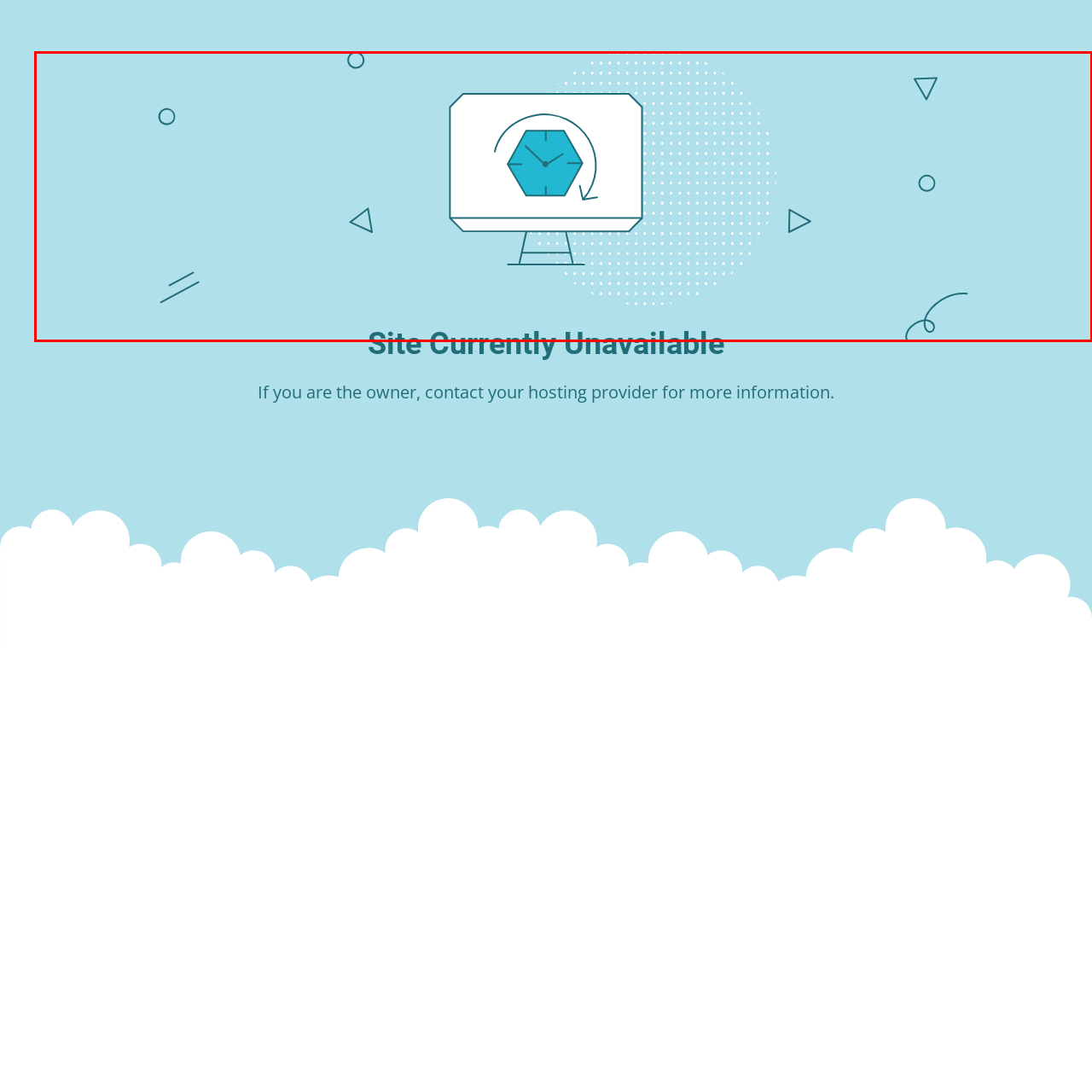Focus on the image within the purple boundary, What shape is displayed on the computer monitor? 
Answer briefly using one word or phrase.

Hexagonal